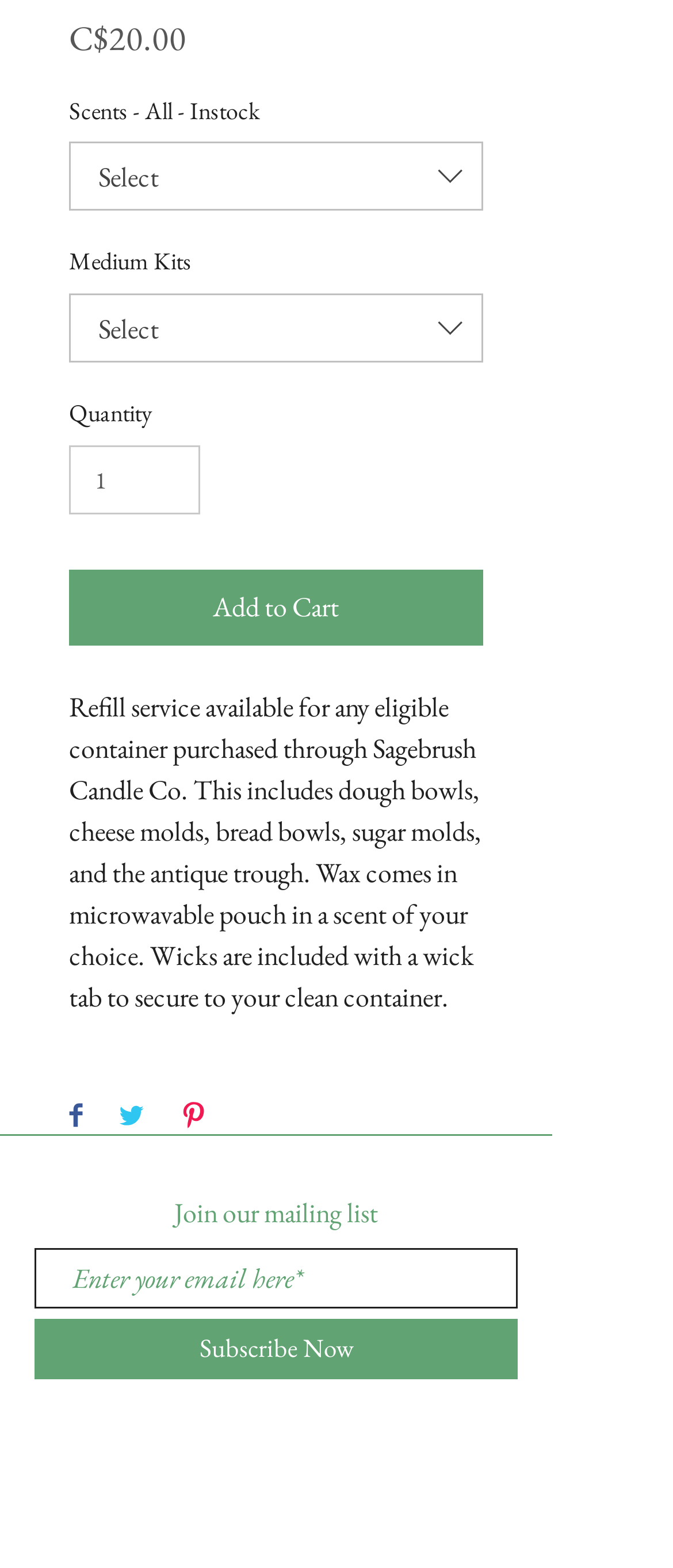Use a single word or phrase to answer the question: 
What is required to subscribe to the mailing list?

Email